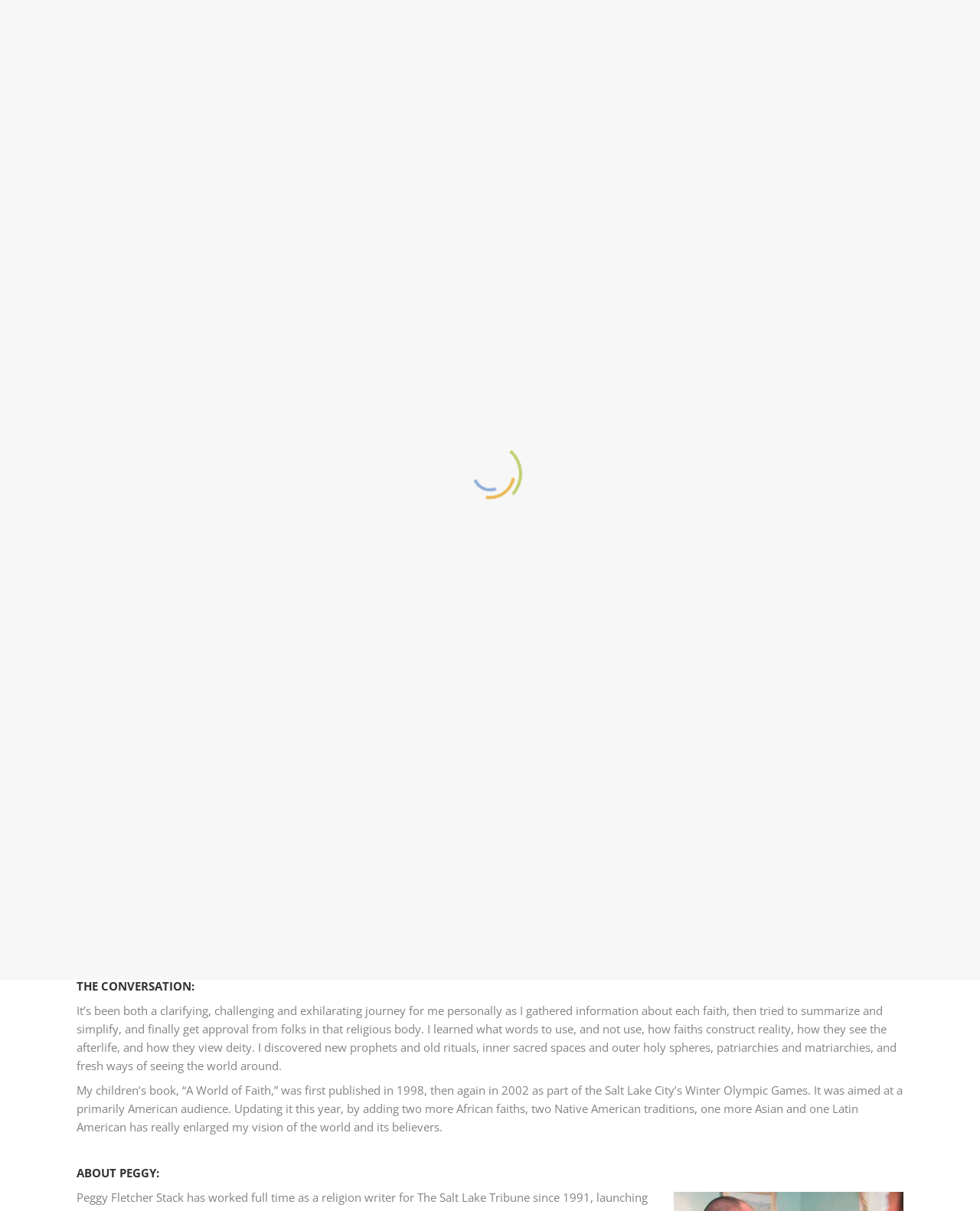Respond to the question below with a single word or phrase: Who is the author of the article?

Peggy Fletcher Stack